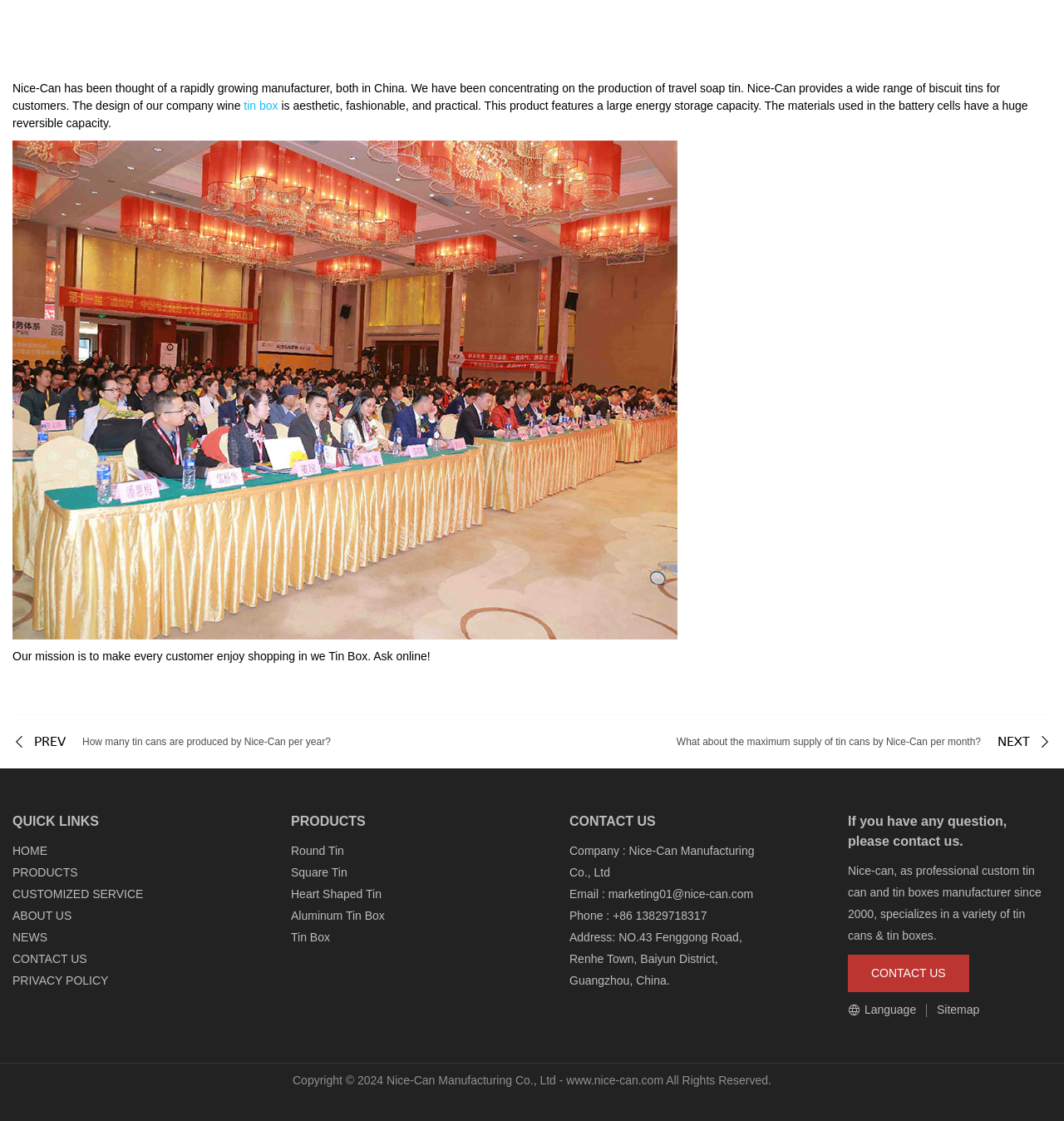Determine the bounding box coordinates of the clickable area required to perform the following instruction: "Check the company's address". The coordinates should be represented as four float numbers between 0 and 1: [left, top, right, bottom].

[0.535, 0.83, 0.697, 0.88]